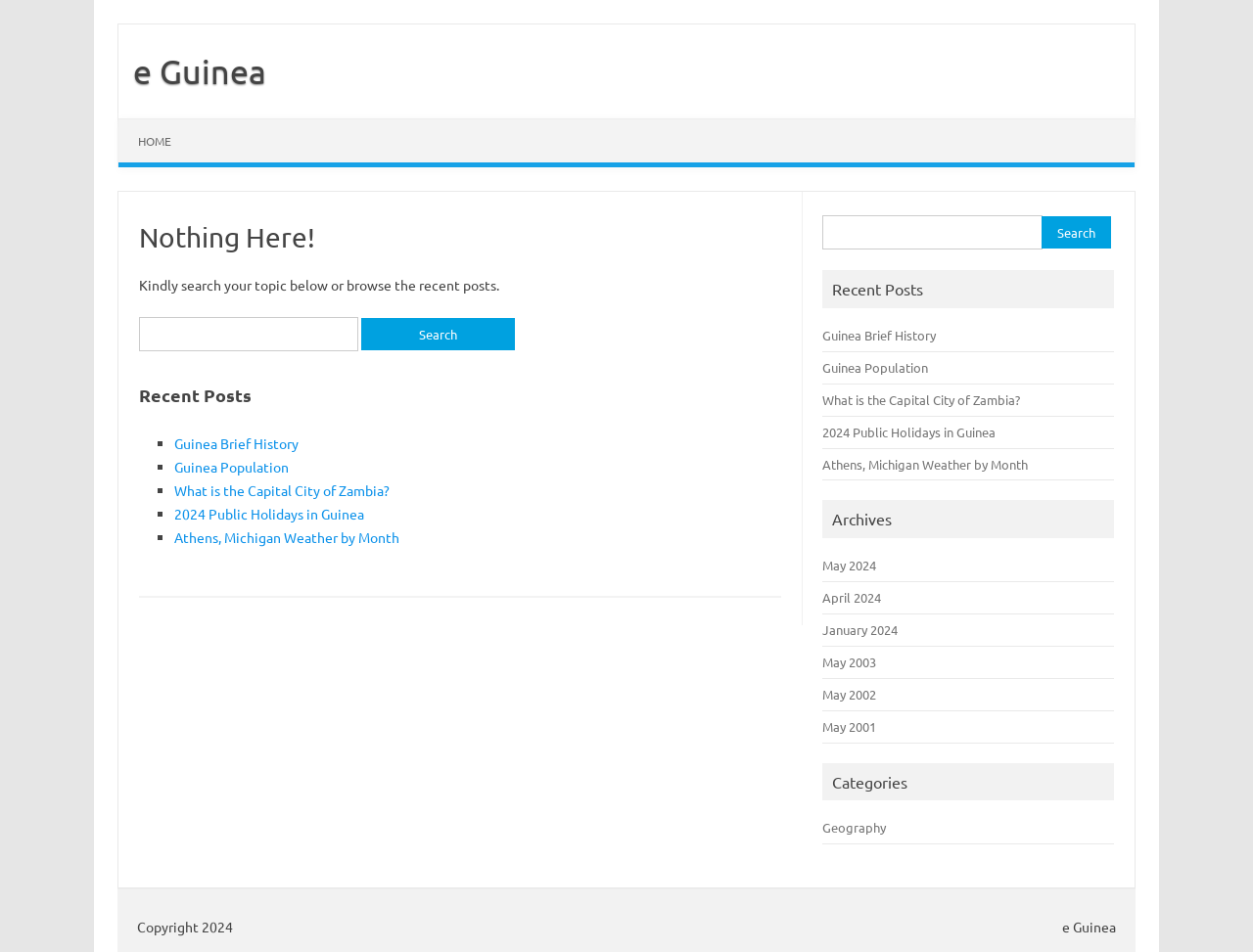Predict the bounding box for the UI component with the following description: "parent_node: Search for: value="Search"".

[0.288, 0.334, 0.411, 0.368]